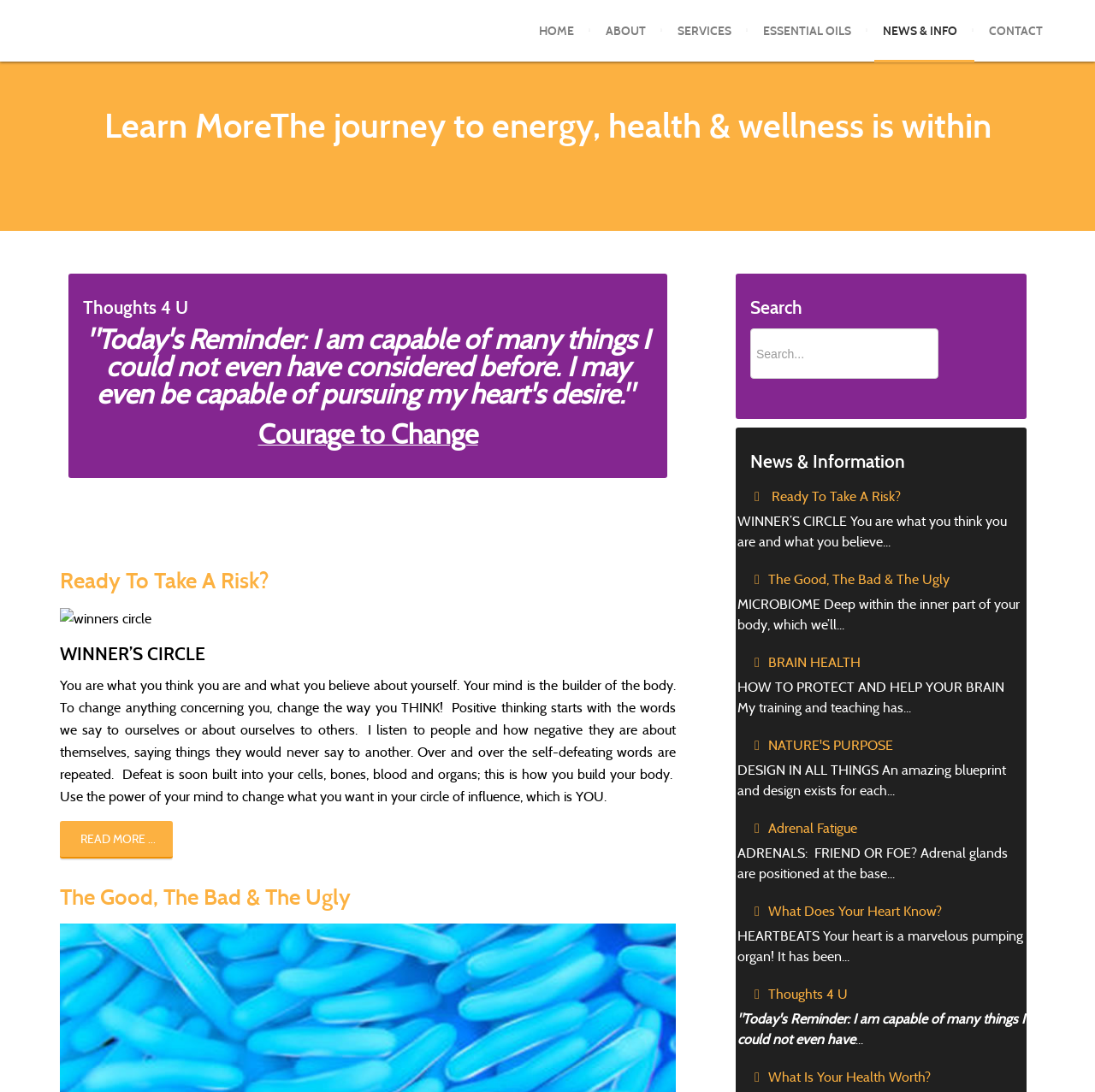Provide a thorough summary of the webpage.

This webpage is about Herbs by Design, a natural health and wellness center in Casper, Wyoming, founded by Linda Kantor, a Master Herbalist and Doctor of Naturopathy. 

At the top of the page, there are six navigation links: HOME, ABOUT, SERVICES, ESSENTIAL OILS, NEWS & INFO, and CONTACT, aligned horizontally across the page. 

Below the navigation links, there is a heading that reads "Learn More" followed by a motivational quote about energy, health, and wellness. 

To the right of the quote, there is a section titled "Thoughts 4 U" with a daily reminder about self-capability. Below this section, there is a heading "Ready To Take A Risk?" with a link to read more and an image of a "winners circle". 

Adjacent to the "winners circle" image, there is a lengthy text about the power of positive thinking and how it can change one's life. 

Further down the page, there are three sections: "WINNER'S CIRCLE", "The Good, The Bad & The Ugly", and "Search" with a search box. 

On the right side of the page, there is a section titled "News & Information" with several links to articles, including "Ready To Take A Risk?", "The Good, The Bad & The Ugly", "MICROBIOME", "BRAIN HEALTH", "NATURE'S PURPOSE", "Adrenal Fatigue", "What Does Your Heart Know?", and "Thoughts 4 U", each with a brief summary.